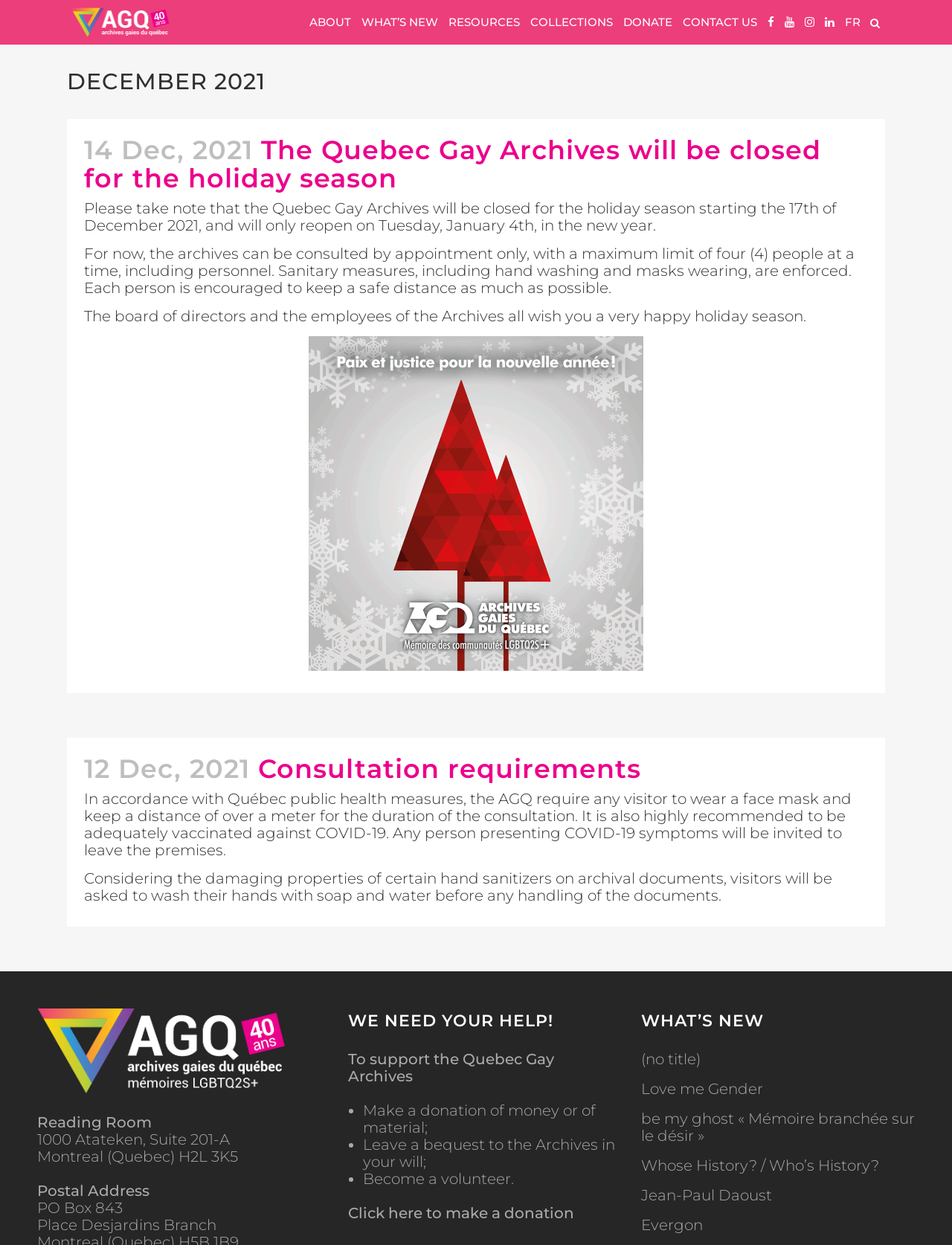Identify the bounding box coordinates for the region of the element that should be clicked to carry out the instruction: "Make a donation". The bounding box coordinates should be four float numbers between 0 and 1, i.e., [left, top, right, bottom].

[0.366, 0.967, 0.603, 0.981]